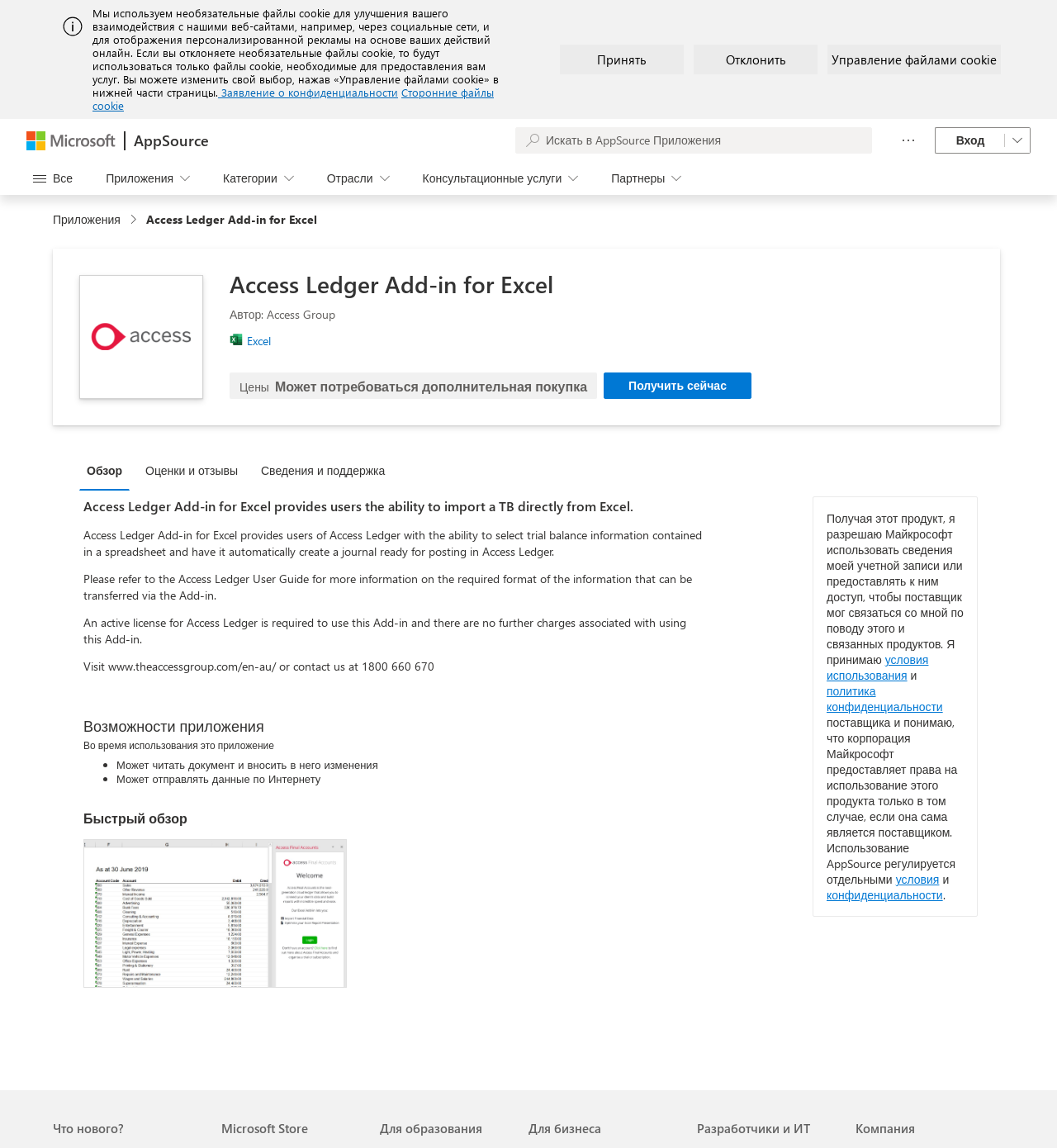Using the provided description Консультационные услуги, find the bounding box coordinates for the UI element. Provide the coordinates in (top-left x, top-left y, bottom-right x, bottom-right y) format, ensuring all values are between 0 and 1.

[0.393, 0.141, 0.553, 0.17]